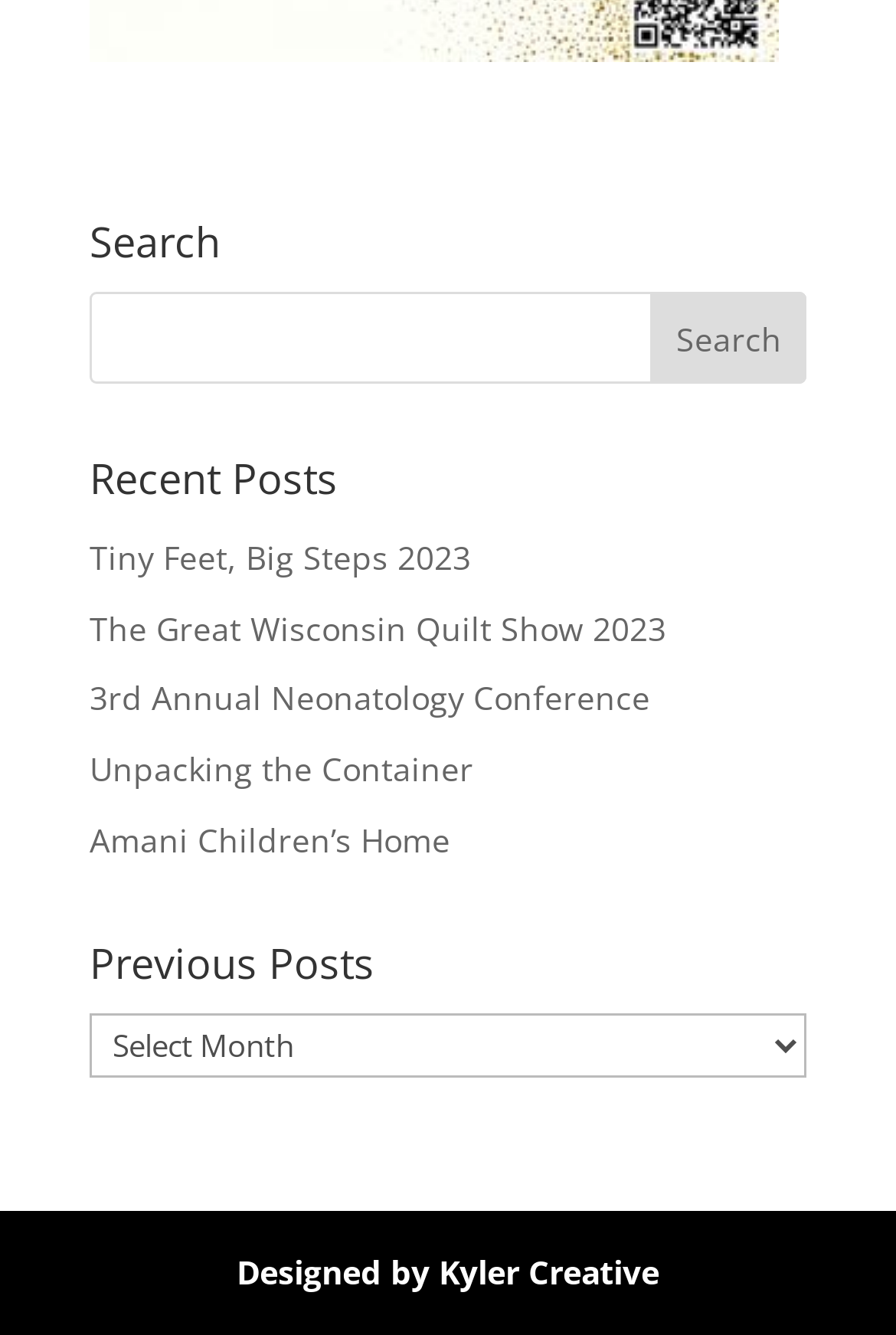Please identify the bounding box coordinates of the element's region that needs to be clicked to fulfill the following instruction: "view January 2023". The bounding box coordinates should consist of four float numbers between 0 and 1, i.e., [left, top, right, bottom].

None